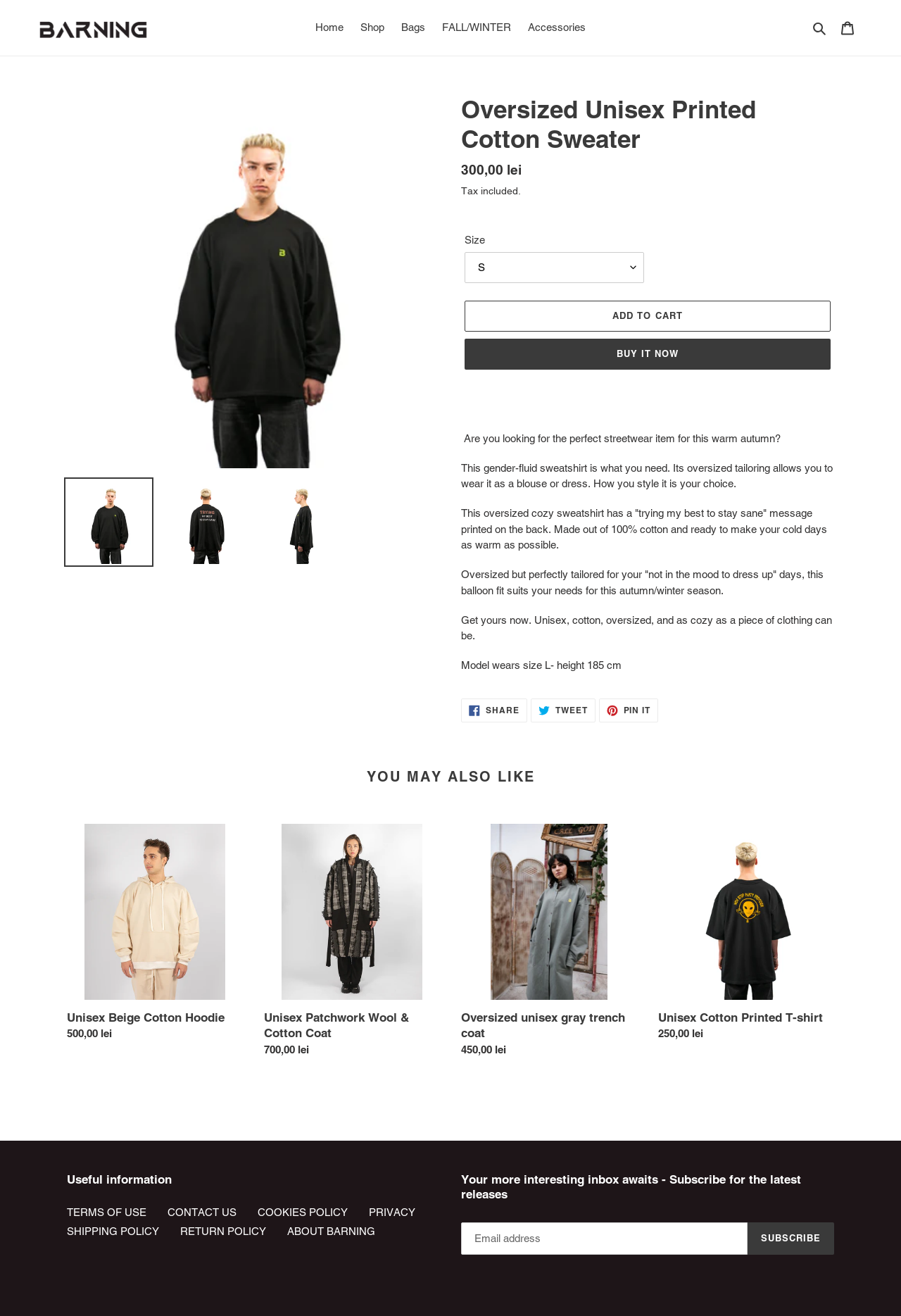Locate the bounding box coordinates of the area that needs to be clicked to fulfill the following instruction: "View the 'Unisex Beige Cotton Hoodie' product". The coordinates should be in the format of four float numbers between 0 and 1, namely [left, top, right, bottom].

[0.074, 0.626, 0.27, 0.796]